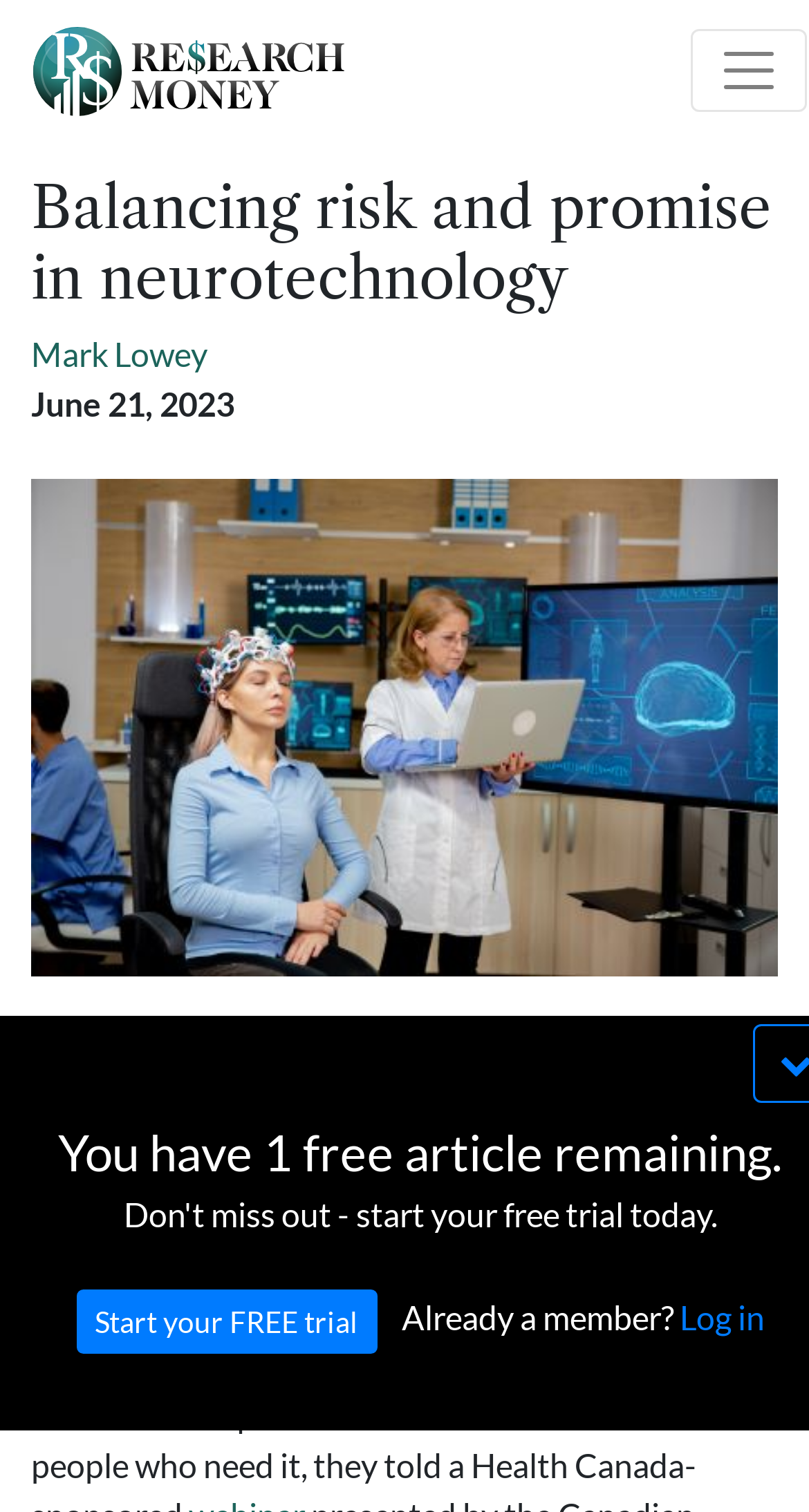Please determine the bounding box of the UI element that matches this description: Start your FREE trial. The coordinates should be given as (top-left x, top-left y, bottom-right x, bottom-right y), with all values between 0 and 1.

[0.094, 0.853, 0.465, 0.895]